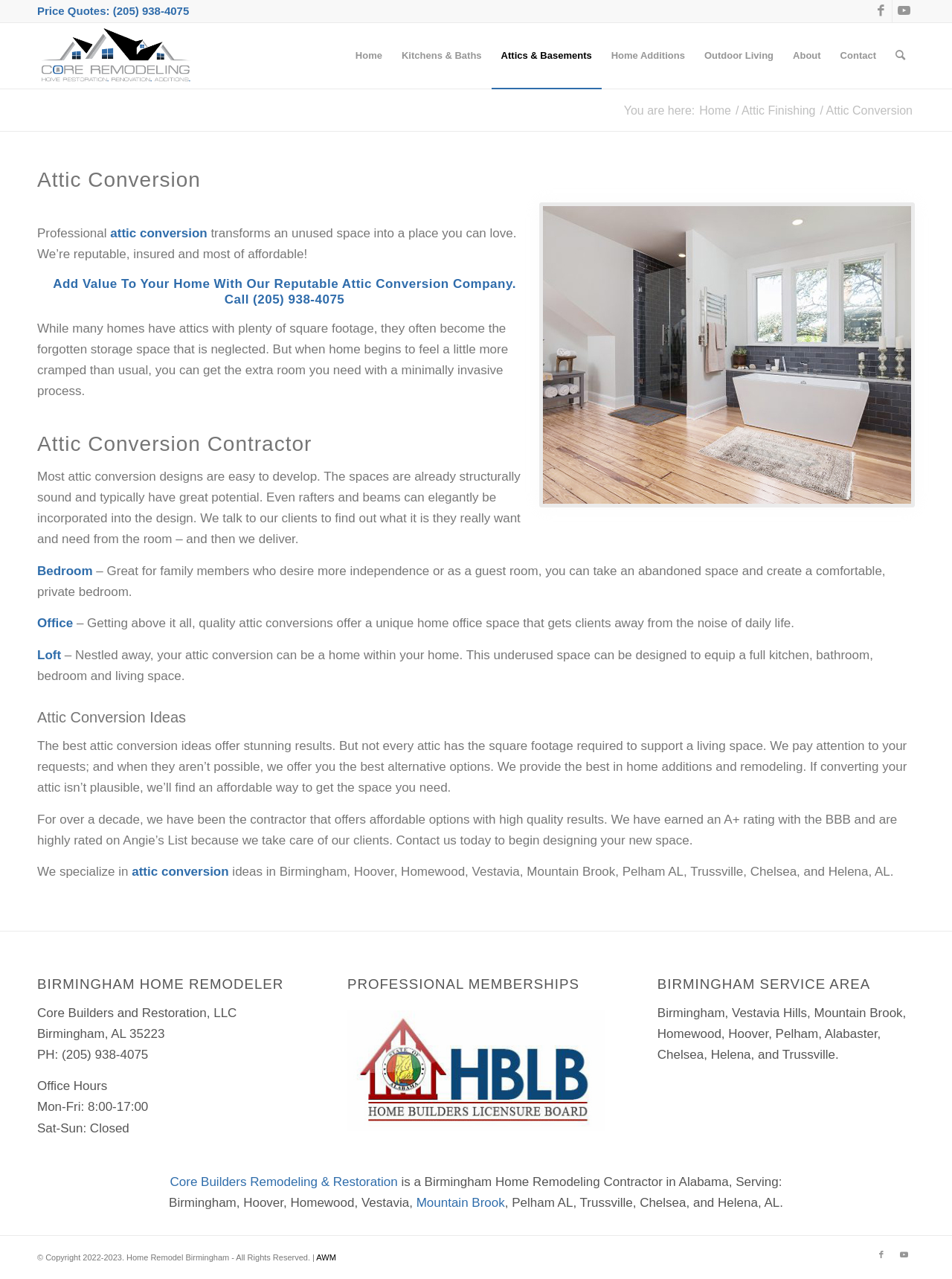Determine the bounding box coordinates for the region that must be clicked to execute the following instruction: "Click on the 'Attic Conversion' link".

[0.868, 0.081, 0.959, 0.091]